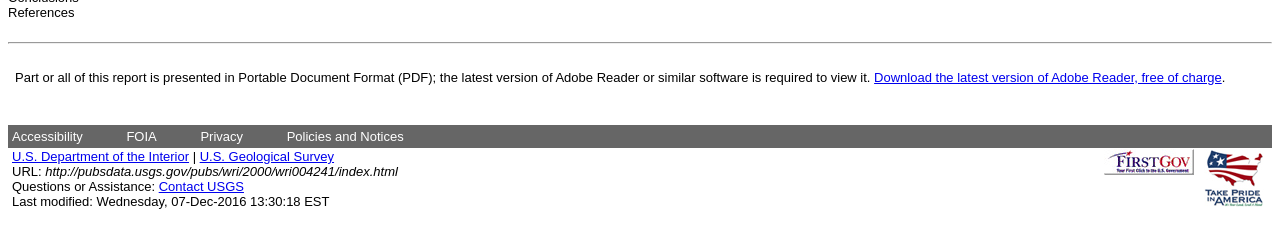Identify the bounding box coordinates of the clickable region required to complete the instruction: "visit Accessibility page". The coordinates should be given as four float numbers within the range of 0 and 1, i.e., [left, top, right, bottom].

[0.009, 0.571, 0.065, 0.637]